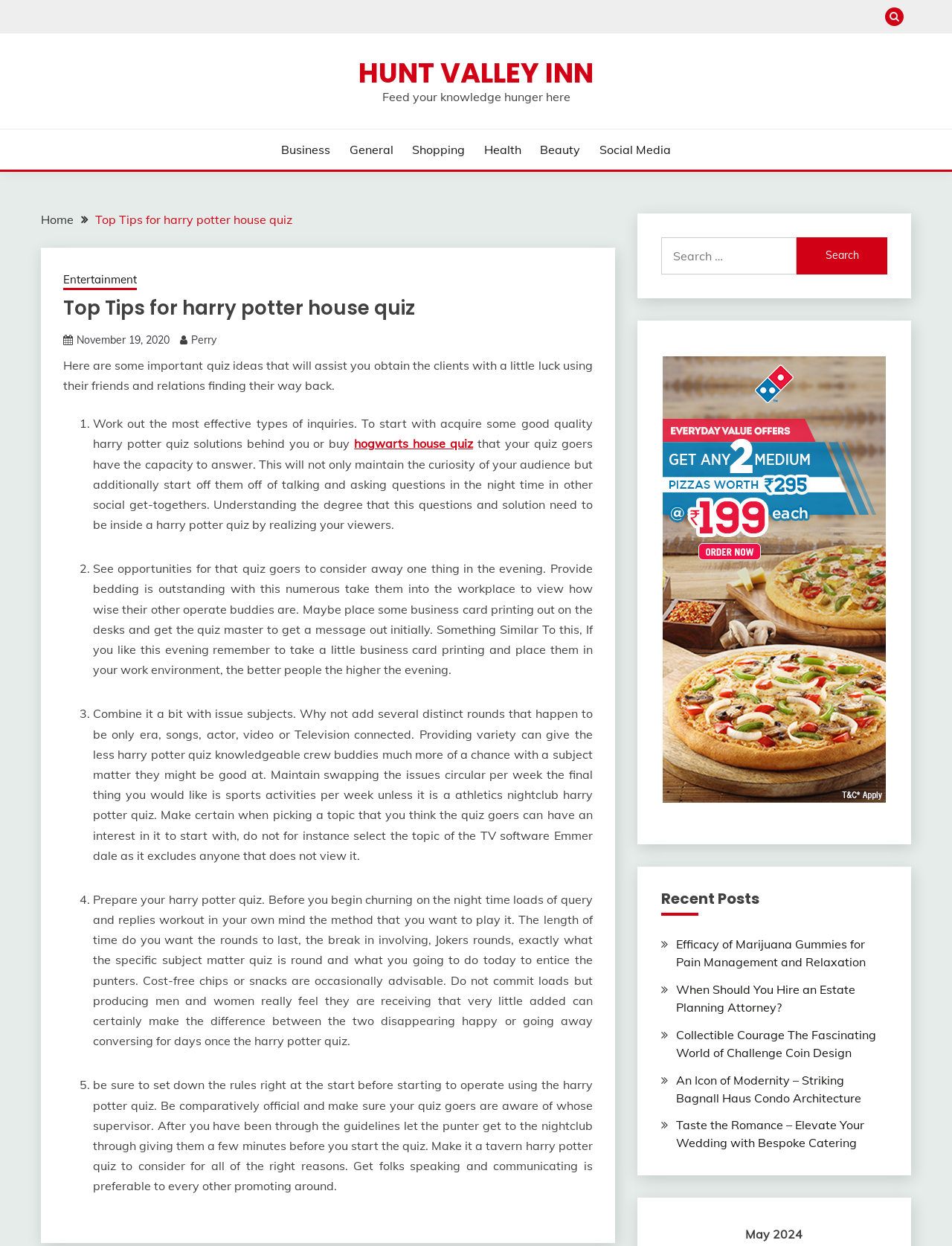Specify the bounding box coordinates of the area to click in order to execute this command: 'Go to Hogwarts house quiz page'. The coordinates should consist of four float numbers ranging from 0 to 1, and should be formatted as [left, top, right, bottom].

[0.372, 0.35, 0.497, 0.362]